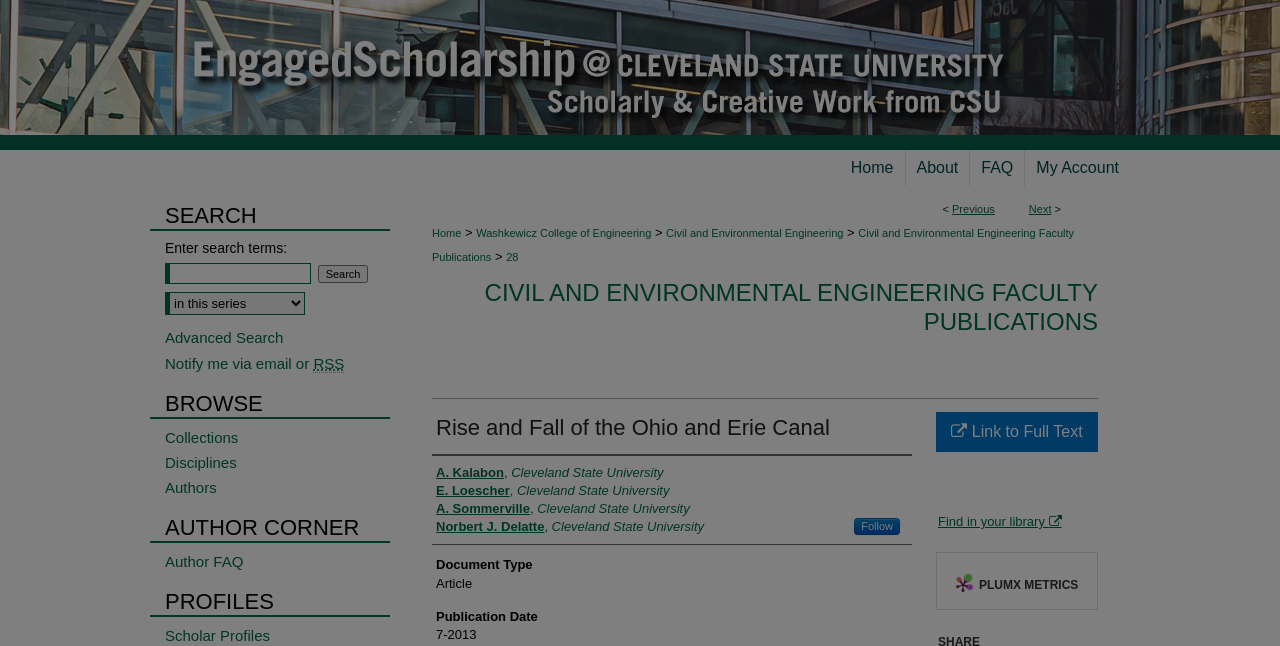Locate the bounding box coordinates of the element to click to perform the following action: 'Search for publications'. The coordinates should be given as four float values between 0 and 1, in the form of [left, top, right, bottom].

[0.129, 0.406, 0.243, 0.439]